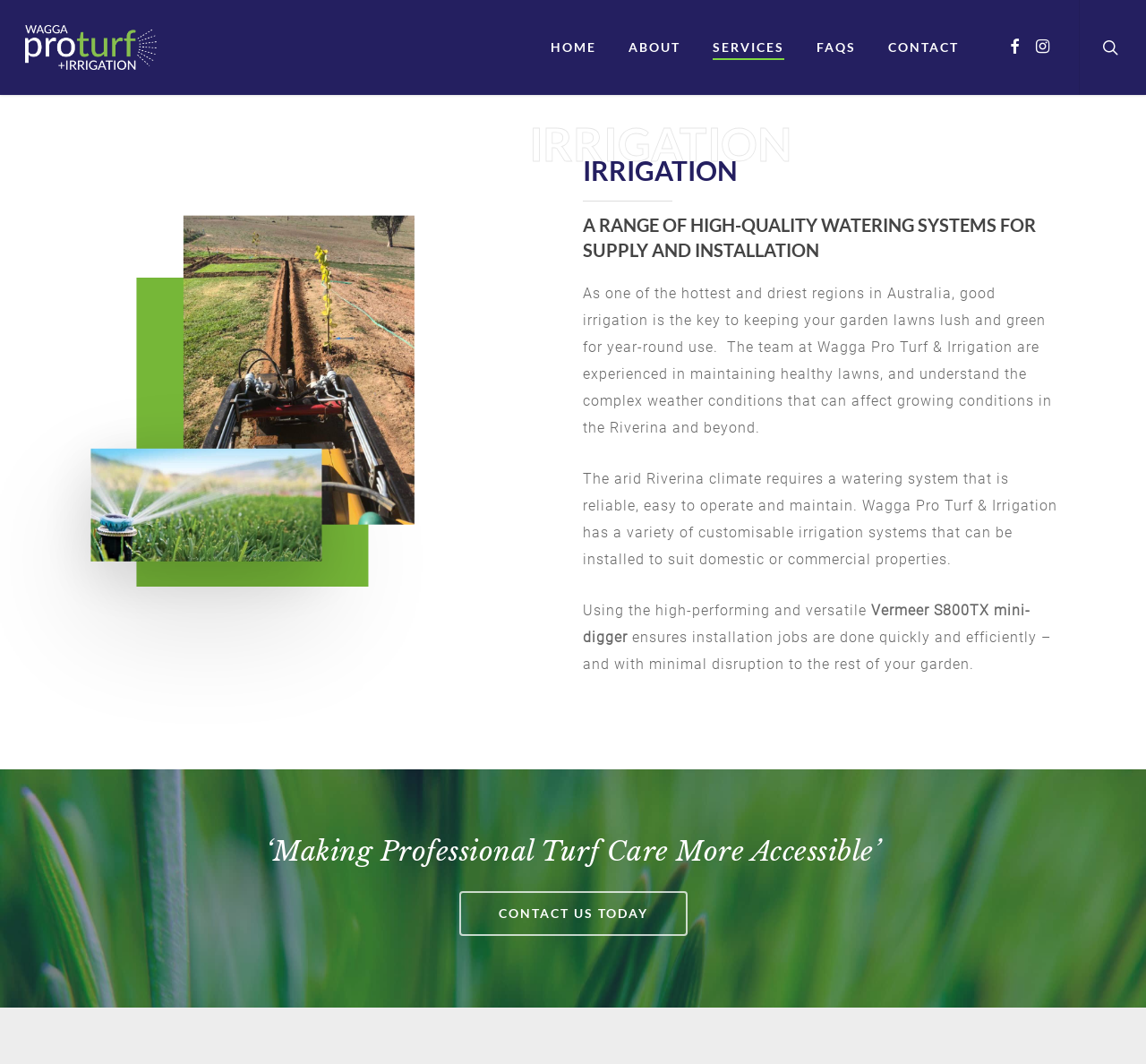Determine the bounding box coordinates for the UI element with the following description: "CONTACT US TODAY". The coordinates should be four float numbers between 0 and 1, represented as [left, top, right, bottom].

[0.4, 0.838, 0.6, 0.88]